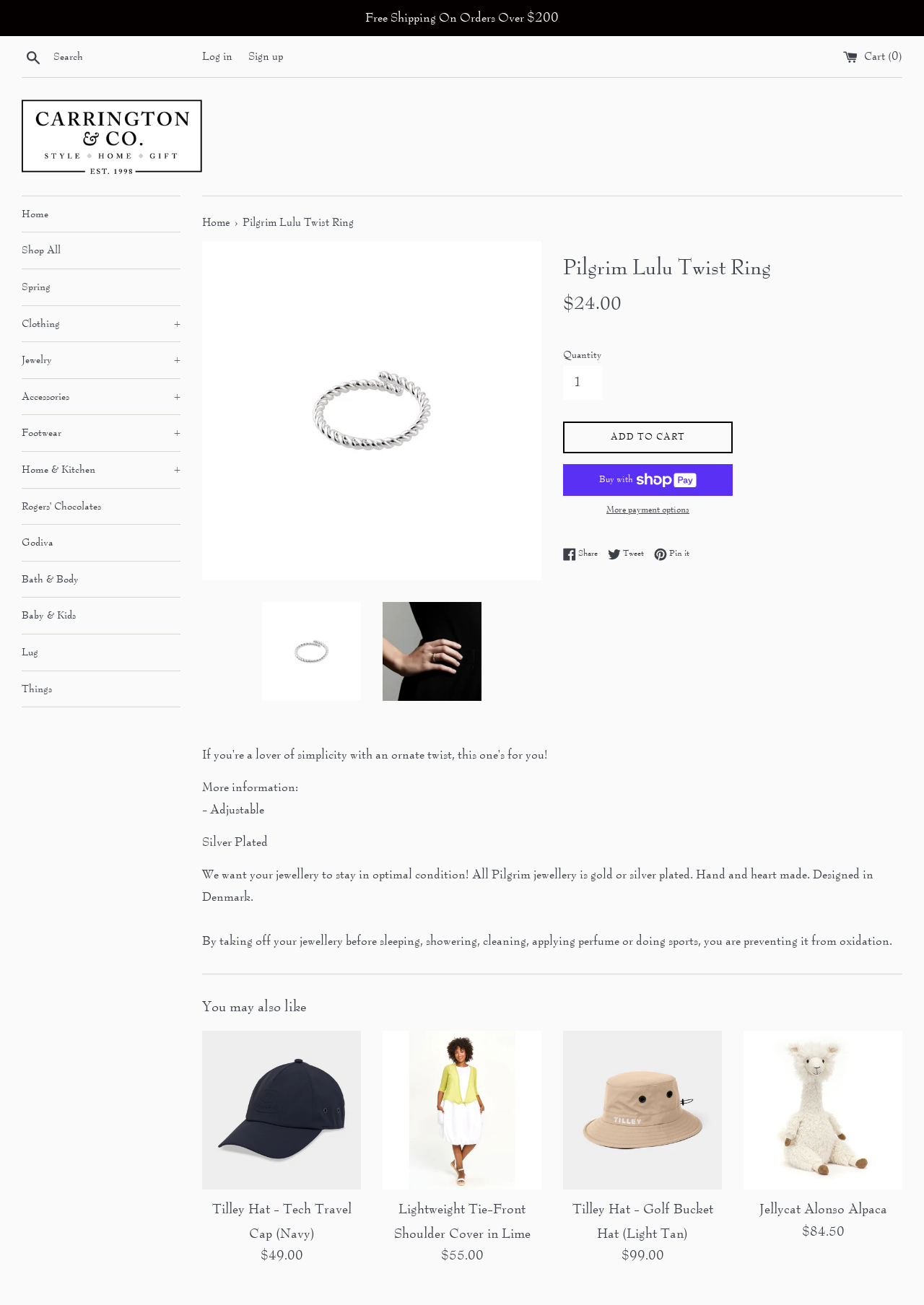Using the element description: "Clothing +", determine the bounding box coordinates for the specified UI element. The coordinates should be four float numbers between 0 and 1, [left, top, right, bottom].

[0.023, 0.234, 0.195, 0.262]